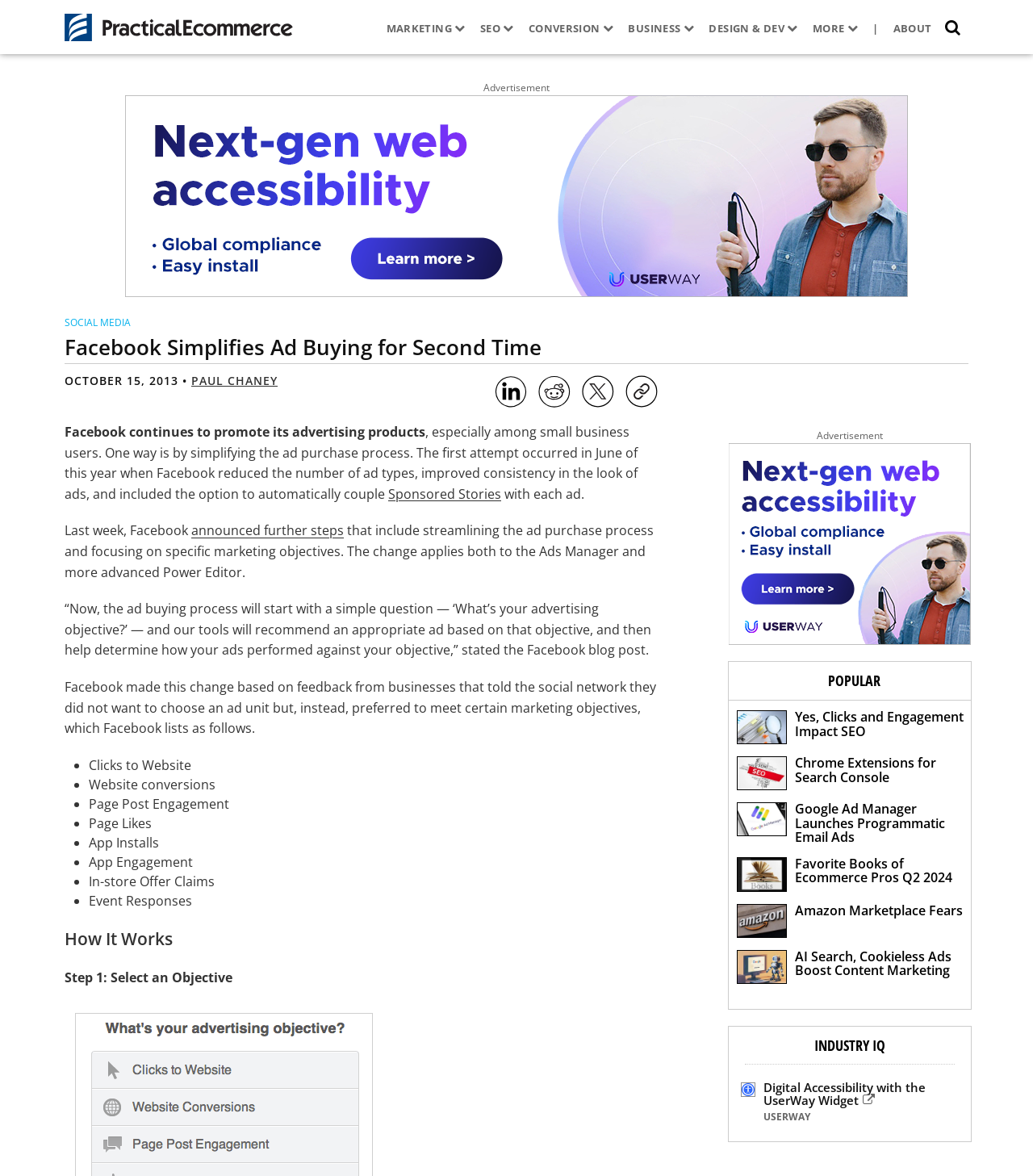What is the headline of the webpage?

Facebook Simplifies Ad Buying for Second Time